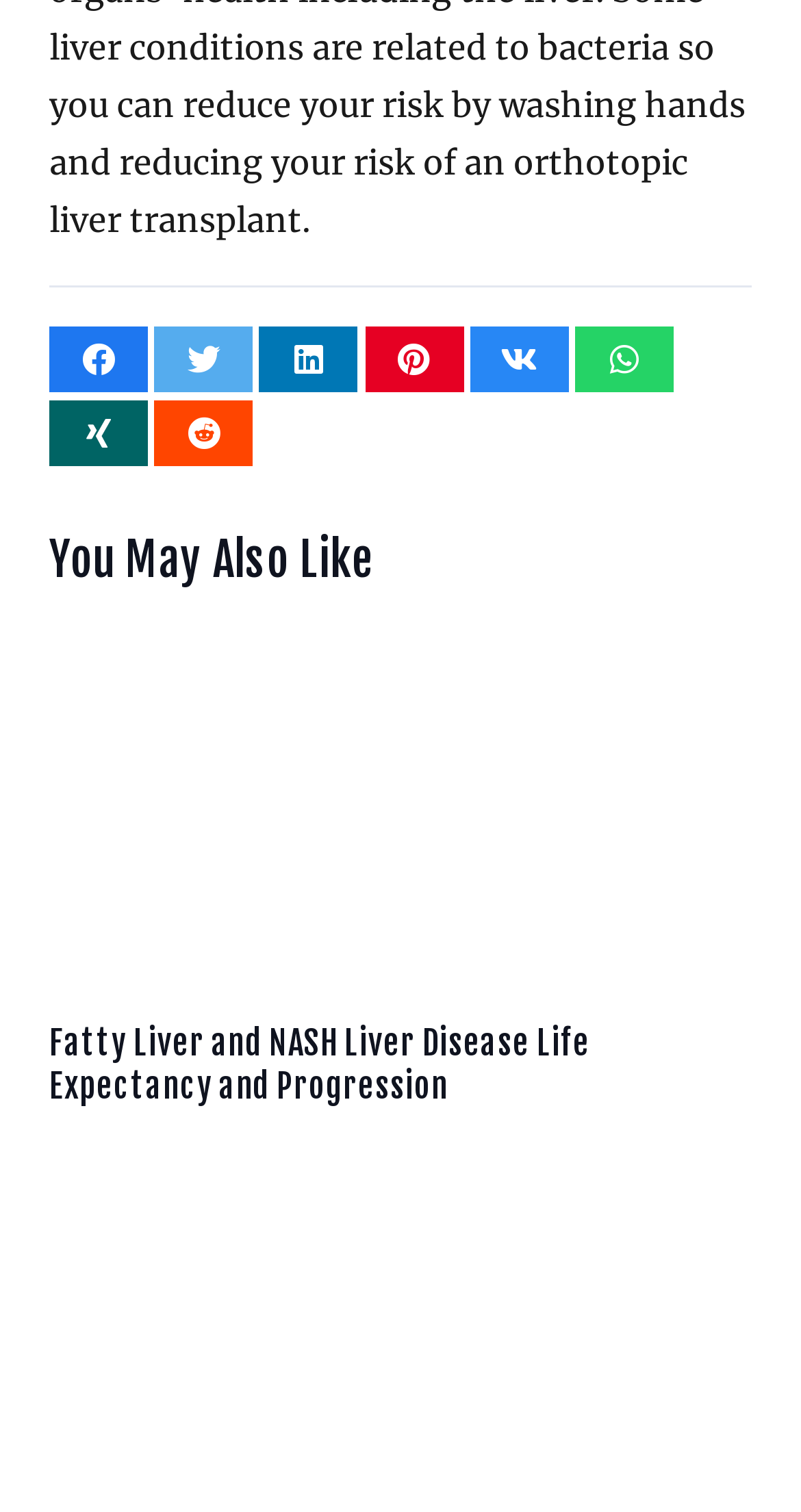Locate the bounding box coordinates of the element I should click to achieve the following instruction: "Share this on social media".

[0.062, 0.217, 0.185, 0.26]